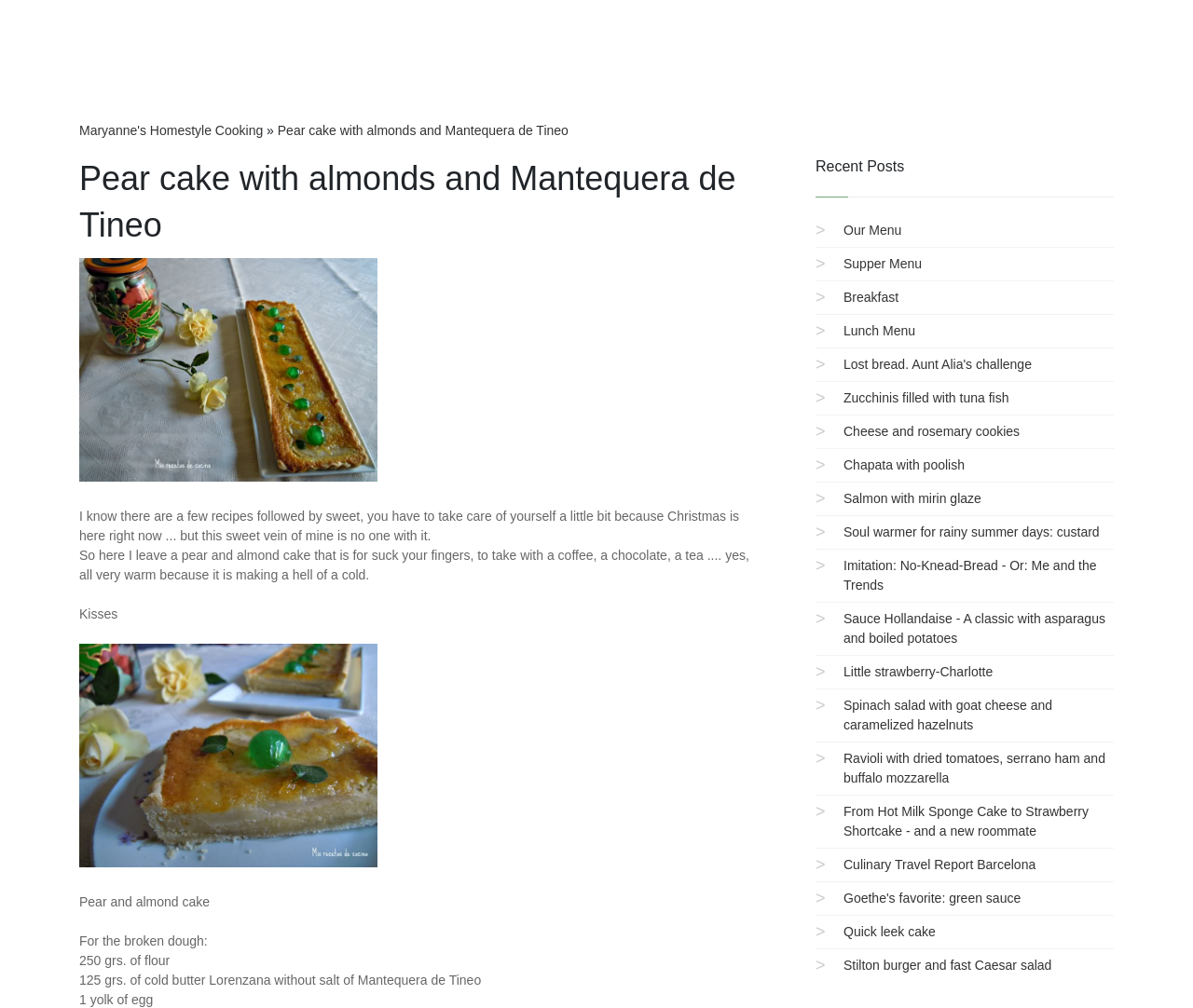Locate and provide the bounding box coordinates for the HTML element that matches this description: "Quick leek cake".

[0.707, 0.917, 0.784, 0.932]